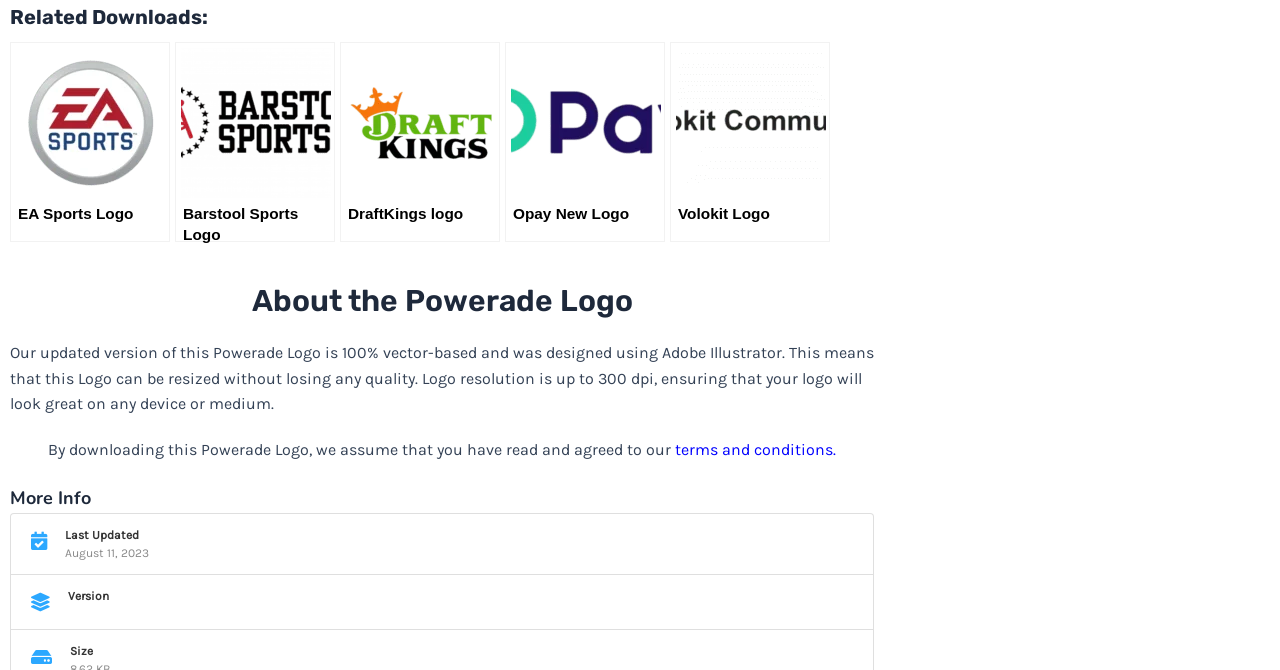How many logos are listed under 'Cars'?
Look at the image and answer the question using a single word or phrase.

2